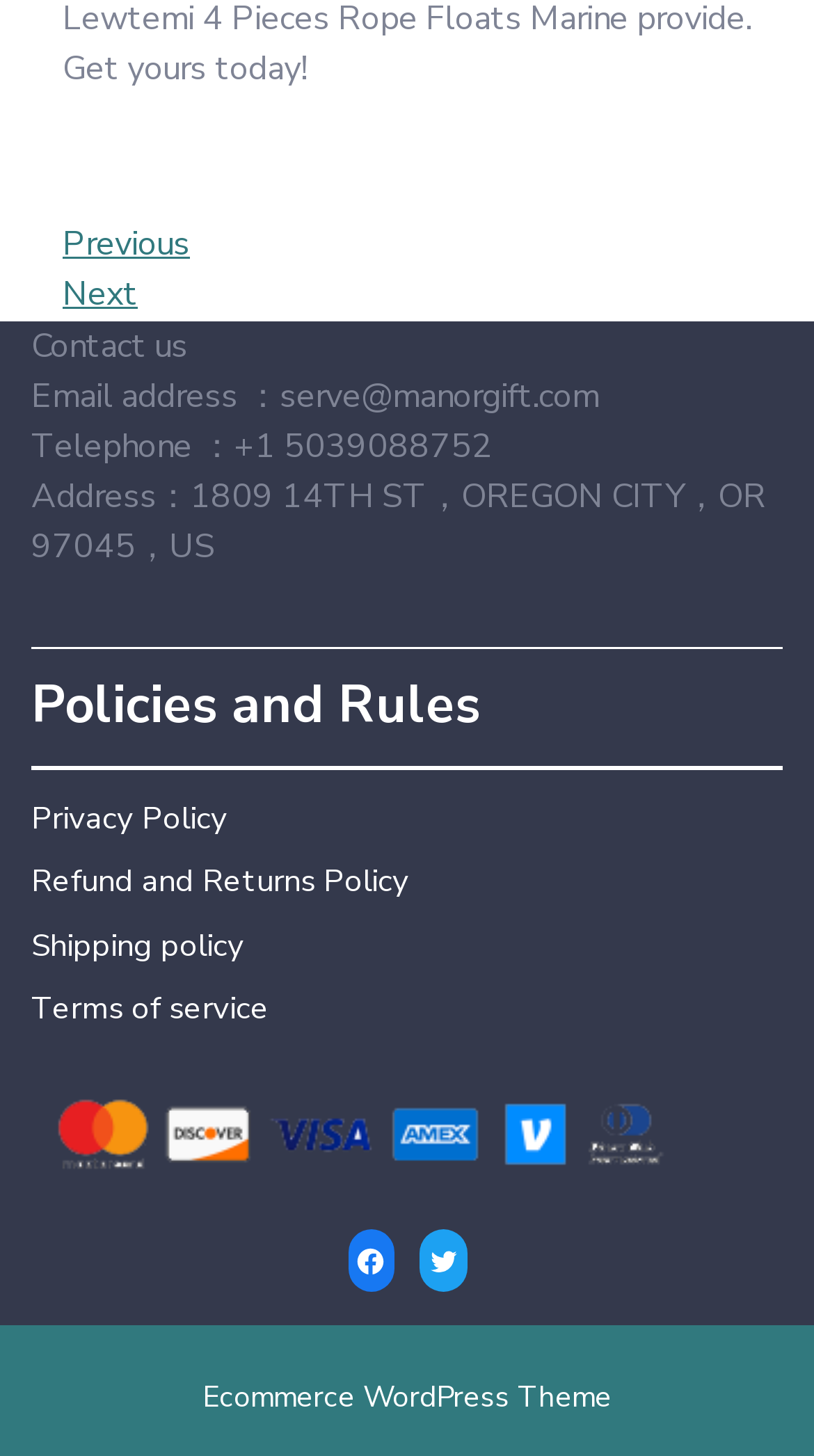How many social media links are there?
Please provide a comprehensive answer based on the contents of the image.

I looked at the bottom of the webpage and found two social media links, one for Facebook and one for Twitter.